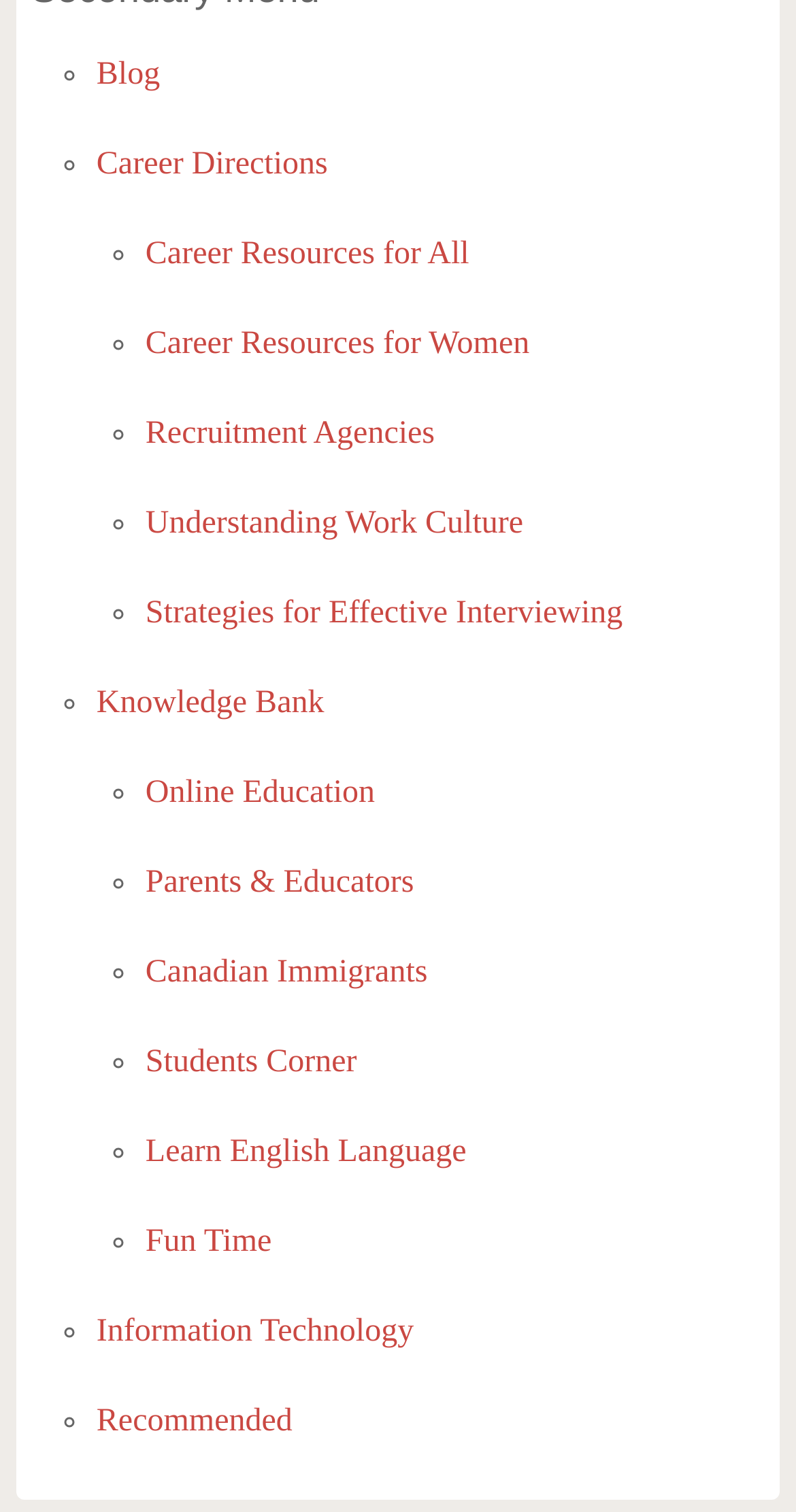Please locate the bounding box coordinates of the element's region that needs to be clicked to follow the instruction: "visit knowledge bank". The bounding box coordinates should be provided as four float numbers between 0 and 1, i.e., [left, top, right, bottom].

[0.121, 0.436, 0.961, 0.495]